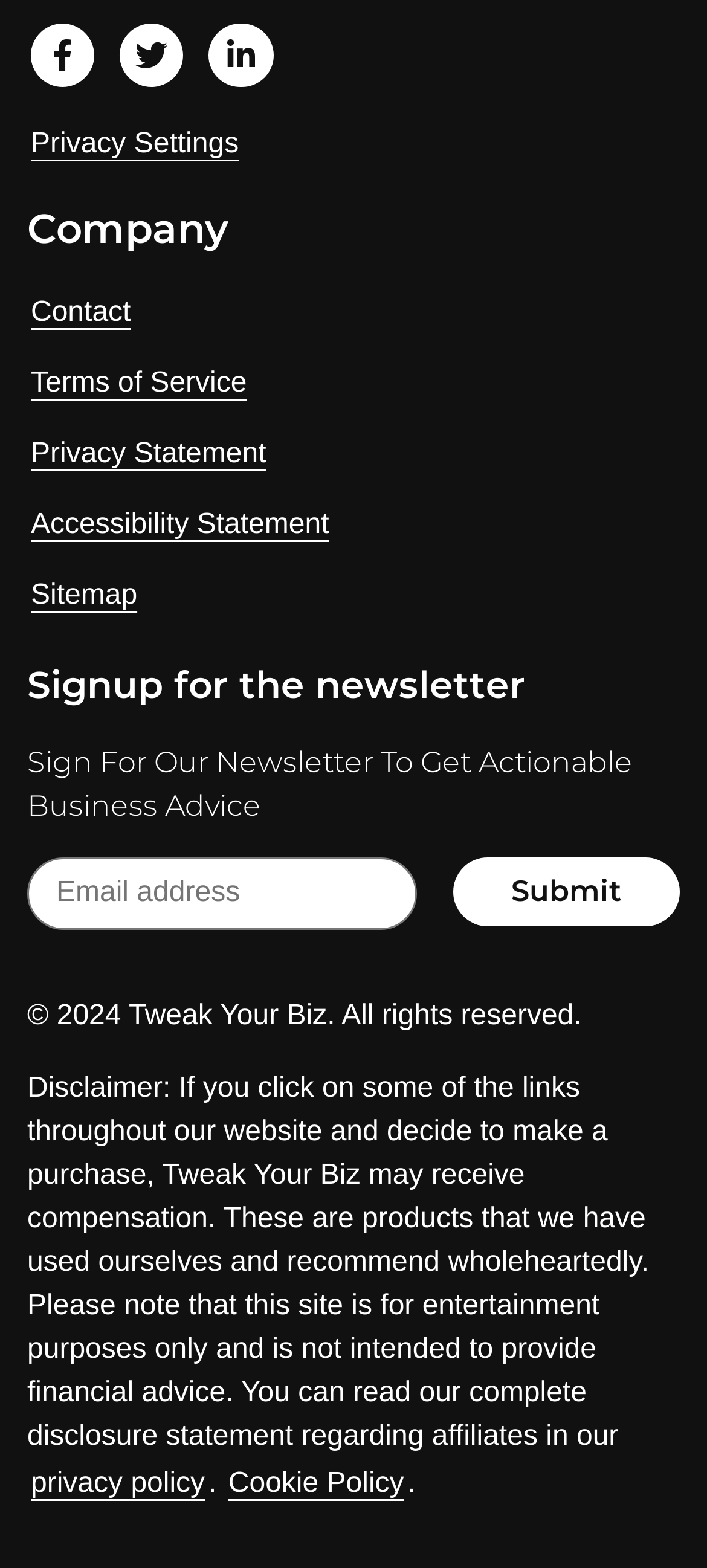Please determine the bounding box coordinates for the UI element described here. Use the format (top-left x, top-left y, bottom-right x, bottom-right y) with values bounded between 0 and 1: Visit us on X

[0.165, 0.012, 0.265, 0.058]